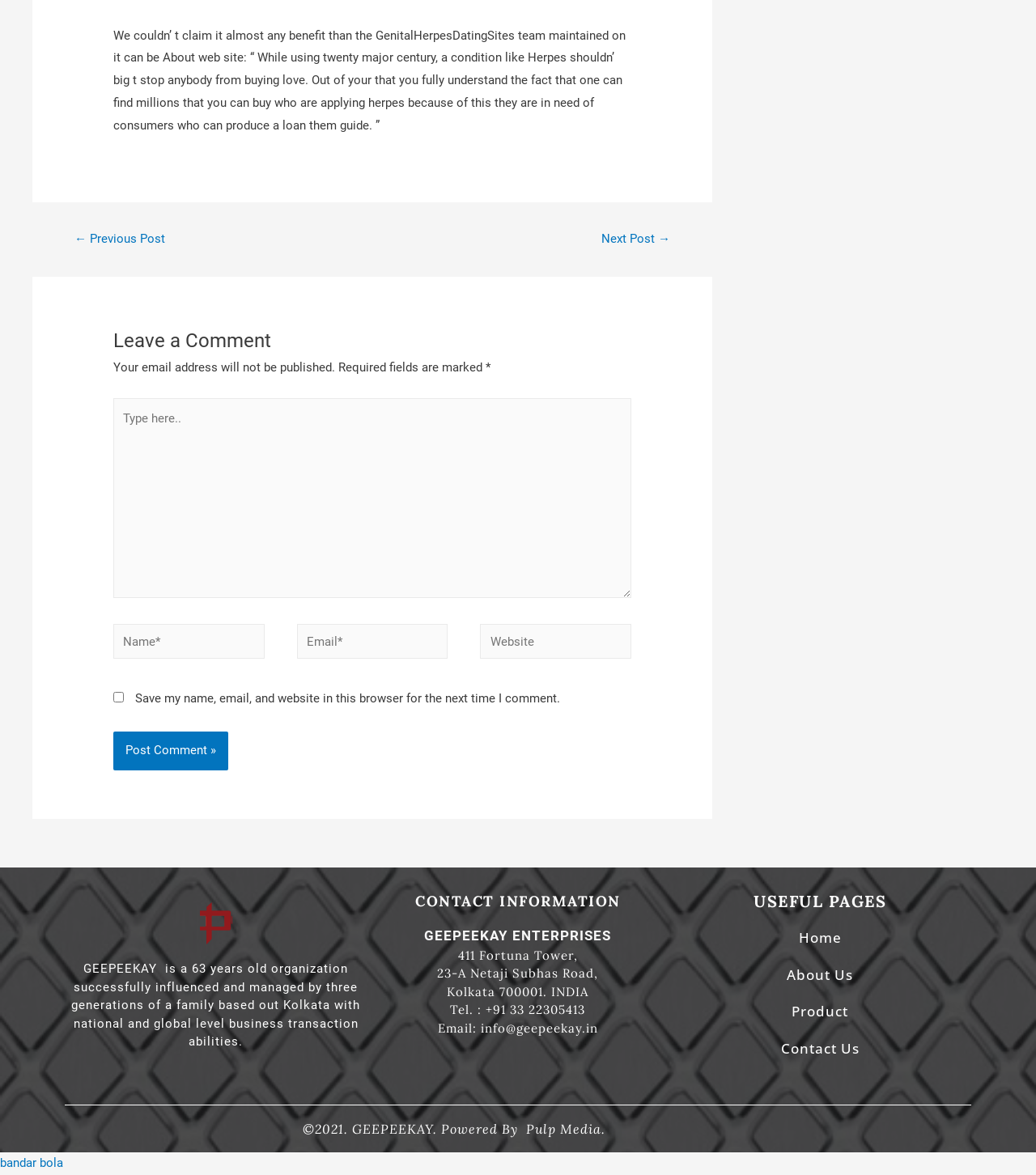Locate the bounding box coordinates of the clickable element to fulfill the following instruction: "Click on the 'Contact Us' link". Provide the coordinates as four float numbers between 0 and 1 in the format [left, top, right, bottom].

[0.754, 0.884, 0.83, 0.9]